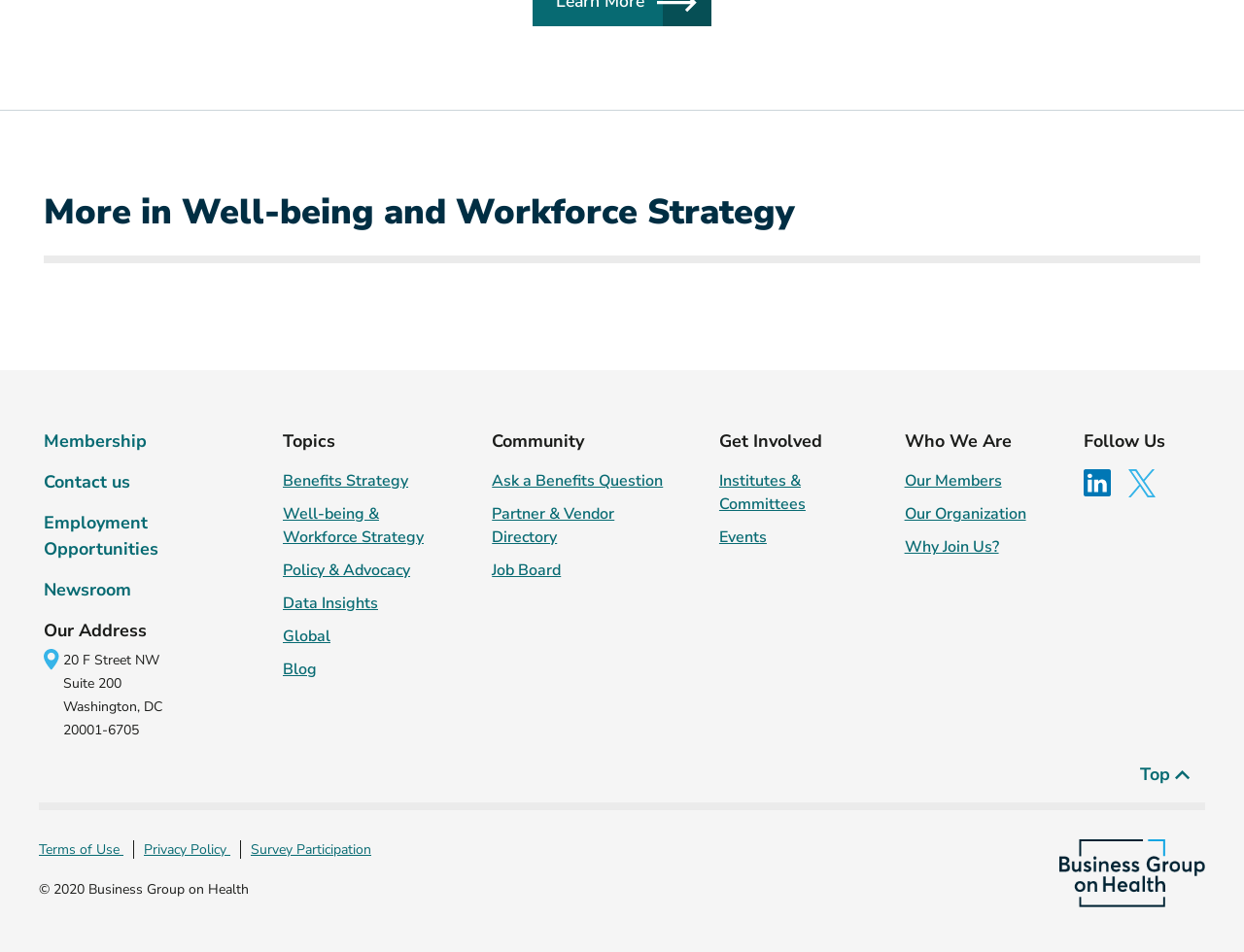How many employees have completed Johnson & Johnson's 'Energy for Performance' training?
Can you provide a detailed and comprehensive answer to the question?

The answer can be found in the StaticText element with OCR text 'More than 100,000 employees have completed the company’s “Energy for Performance” training, which focuses on purpose with skill-building for emotional, physical and mental resilience.' which mentions the number of employees who have completed the training.